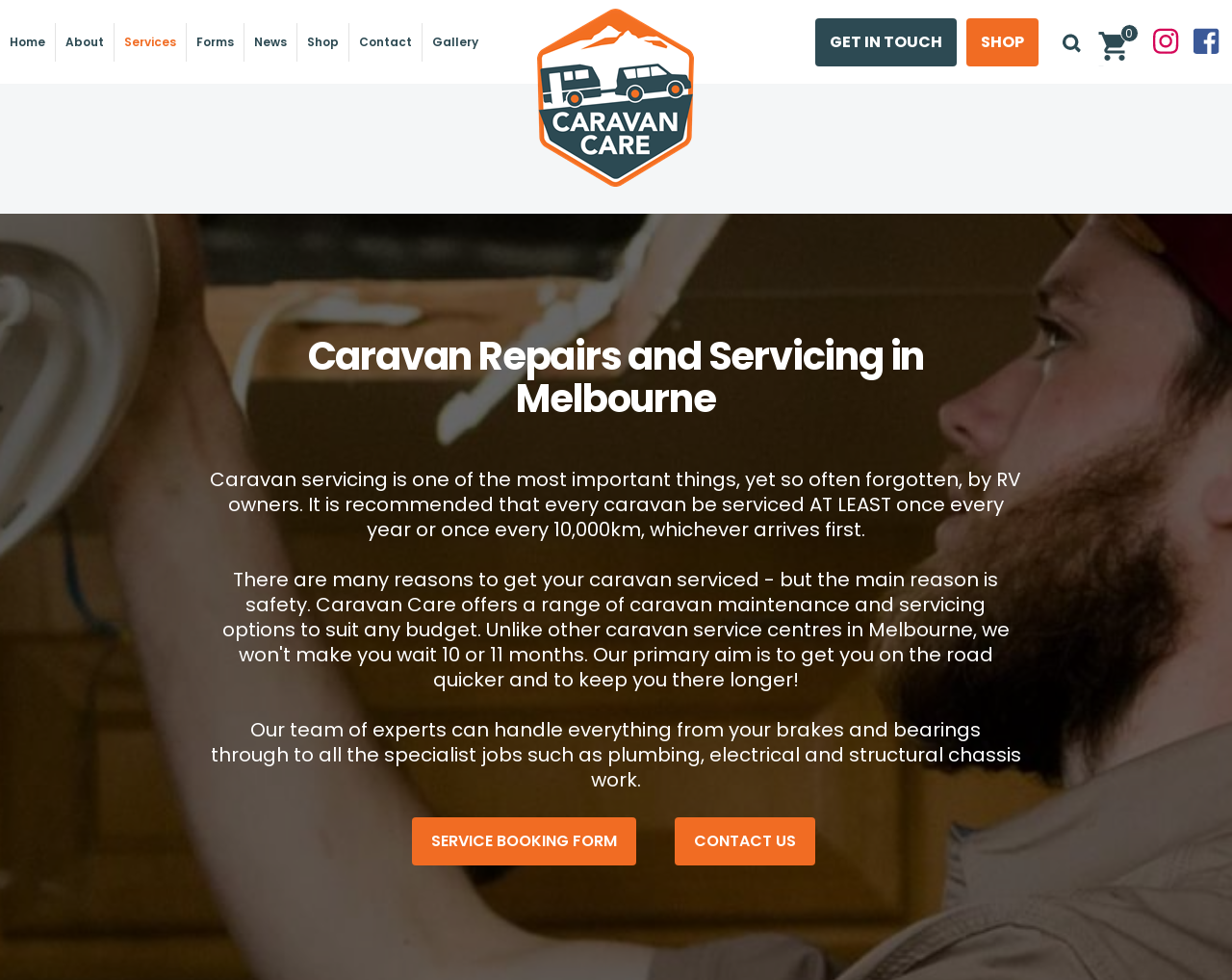Identify the bounding box coordinates for the region to click in order to carry out this instruction: "Visit the gallery". Provide the coordinates using four float numbers between 0 and 1, formatted as [left, top, right, bottom].

[0.343, 0.023, 0.396, 0.062]